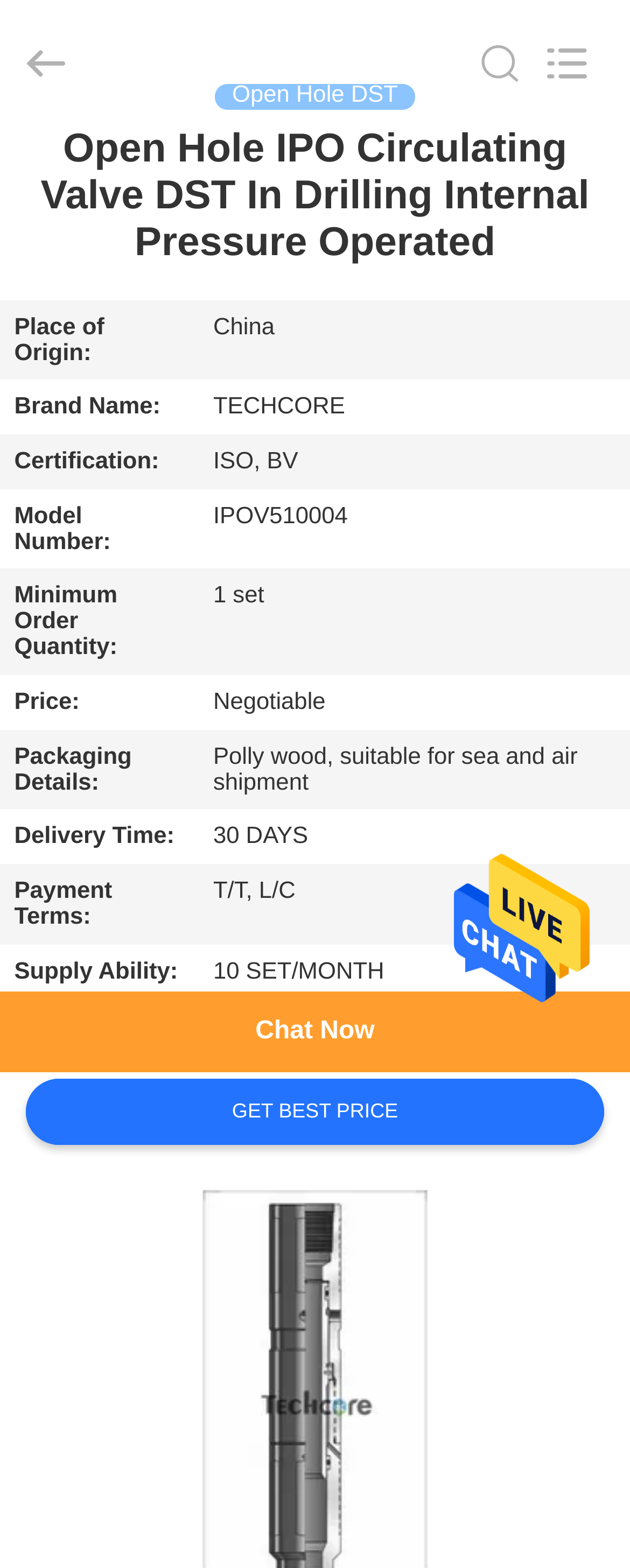Please analyze the image and give a detailed answer to the question:
What is the payment term?

I found the payment term by looking at the table on the webpage, specifically the row with the header 'Payment Terms:' and the corresponding grid cell containing the text 'T/T, L/C'.